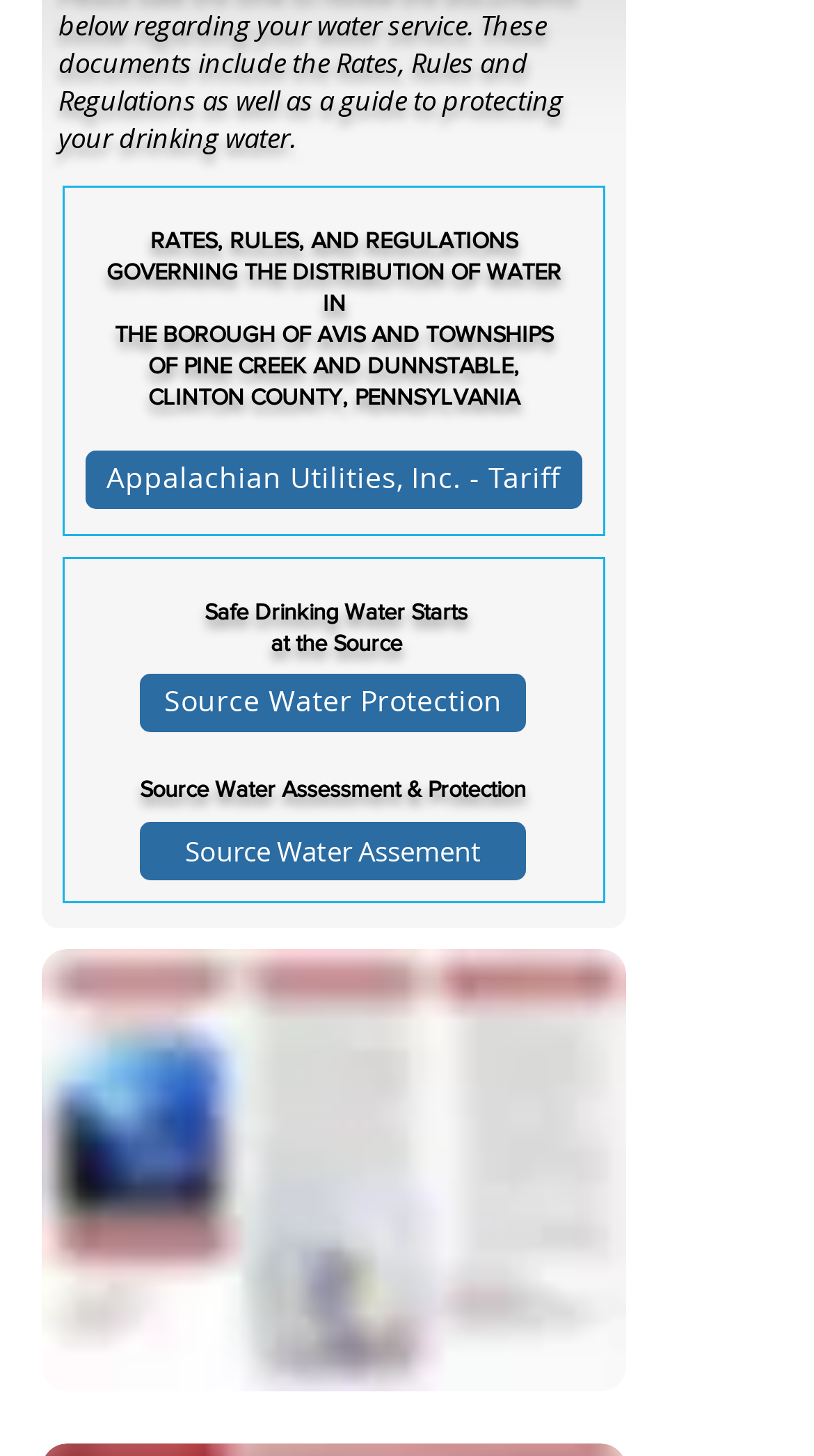Provide your answer in one word or a succinct phrase for the question: 
What is the county mentioned in the webpage?

Clinton County